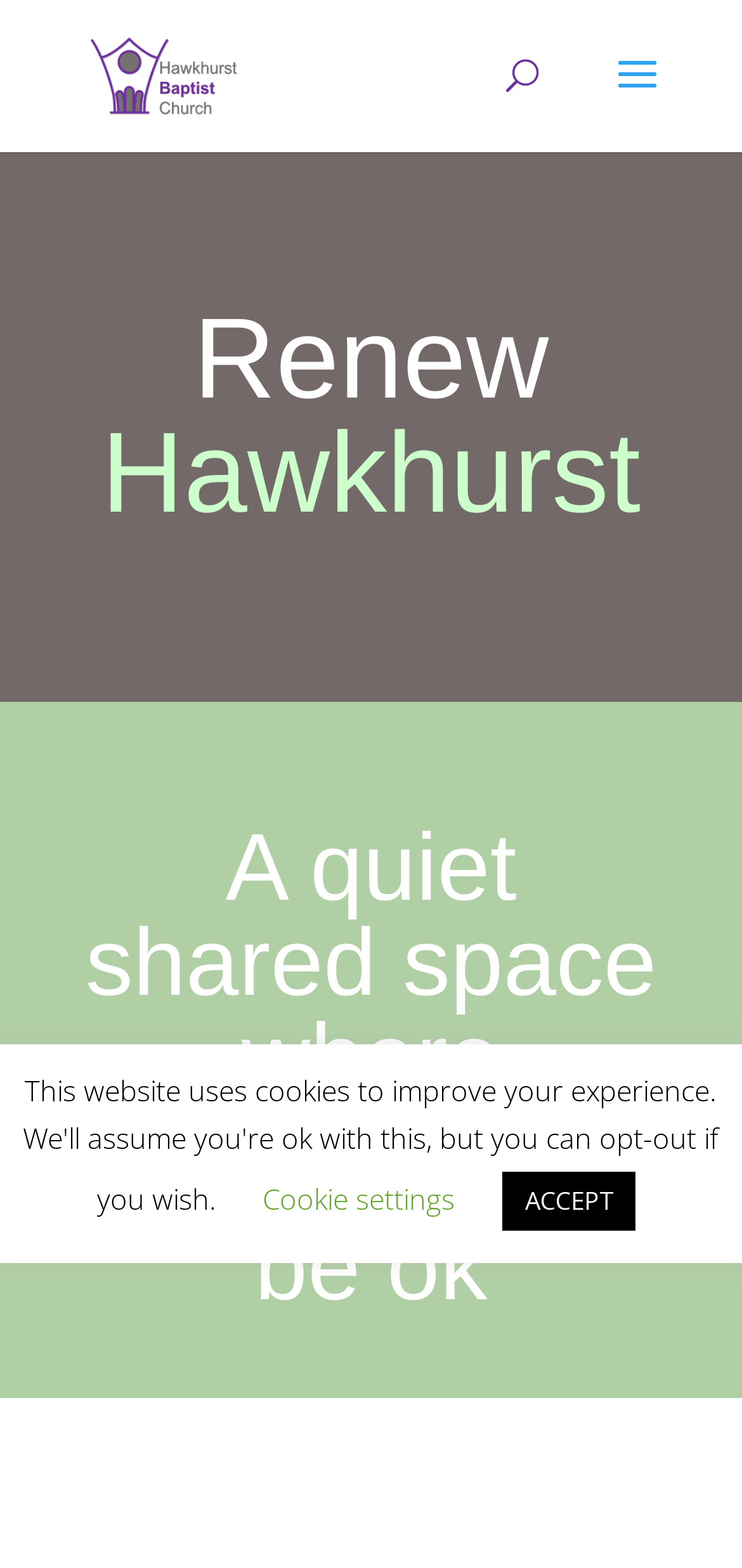Deliver a detailed narrative of the webpage's visual and textual elements.

The webpage is about Renew Hawkhurst, a part of Hawkhurst Baptist Church. At the top left, there is a link to Hawkhurst Baptist Church, accompanied by an image with the same name. Below this, a search bar spans across the top of the page, taking up about half of the width. 

The main content of the page is divided into sections. The first section has a heading that reads "Renew Hawkhurst" and takes up about half of the page's width. Below this, there is a generic section labeled "Page 1" that occupies the entire width of the page. Within this section, there are two headings: "A quiet shared space where" and "it’s ok not to be ok". These headings are stacked on top of each other, with the second one positioned at the bottom of the section.

At the bottom of the page, there are two buttons: "Cookie settings" and "ACCEPT". The "Cookie settings" button is located at the bottom left, while the "ACCEPT" button is positioned at the bottom right.